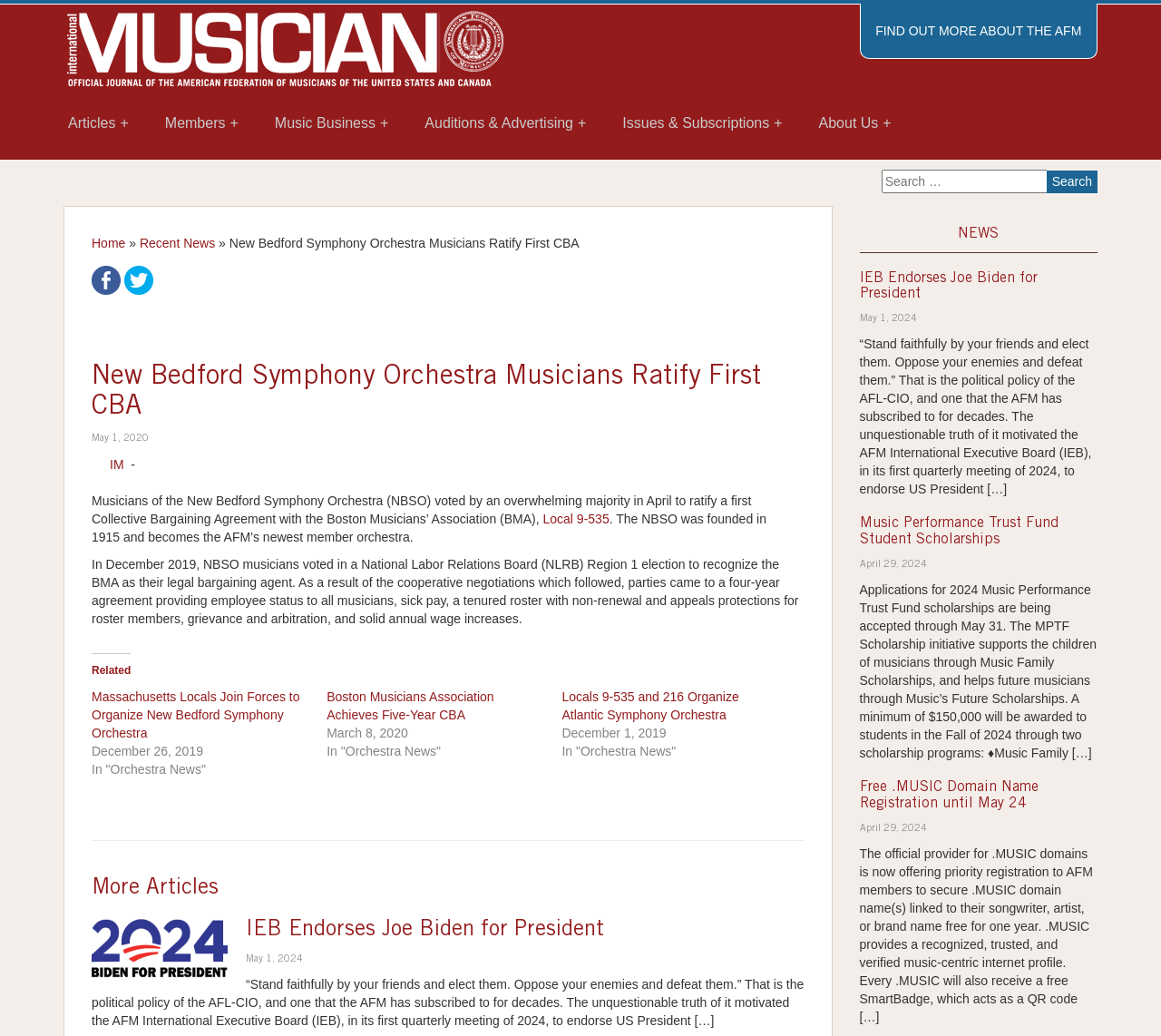Answer briefly with one word or phrase:
How many headings are there in the webpage?

6